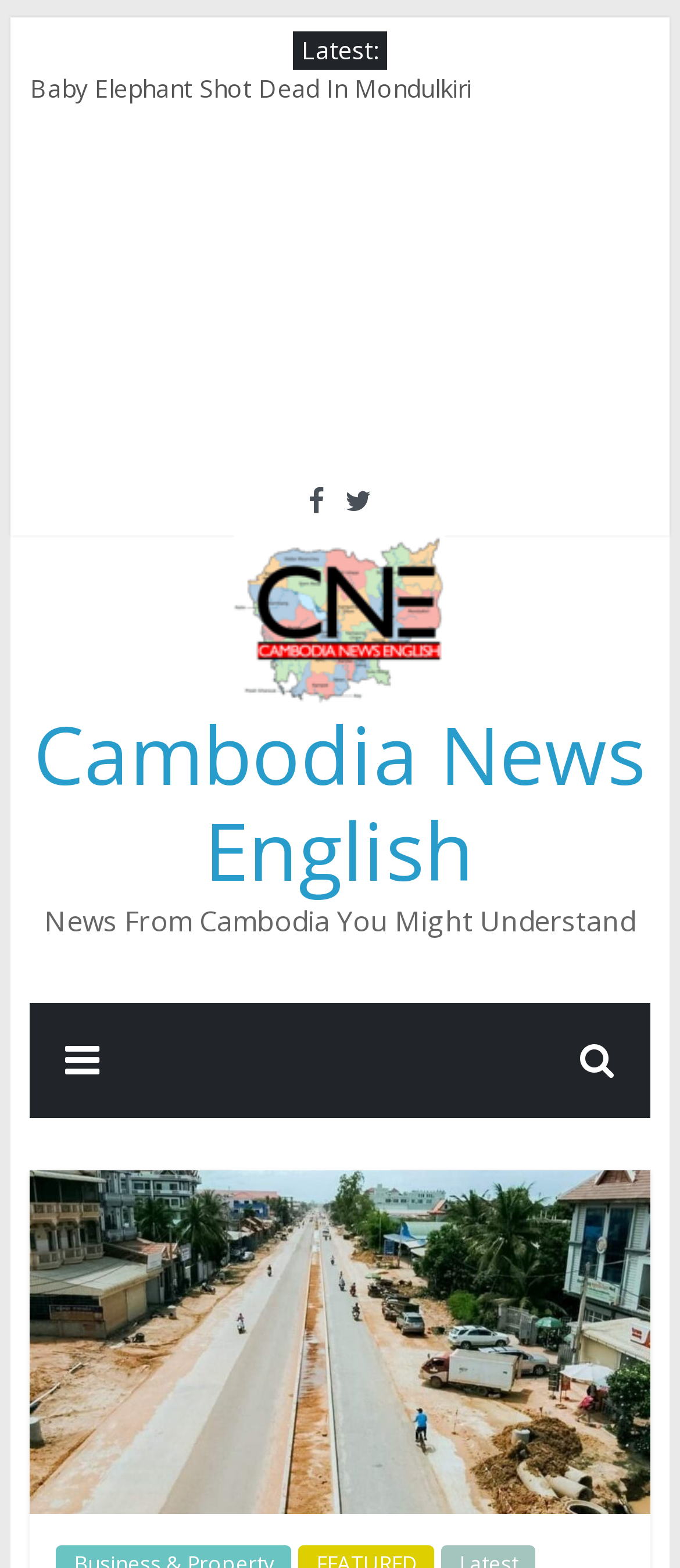Determine the primary headline of the webpage.

Japan To Help Siem Reap Become ‘Smart City’